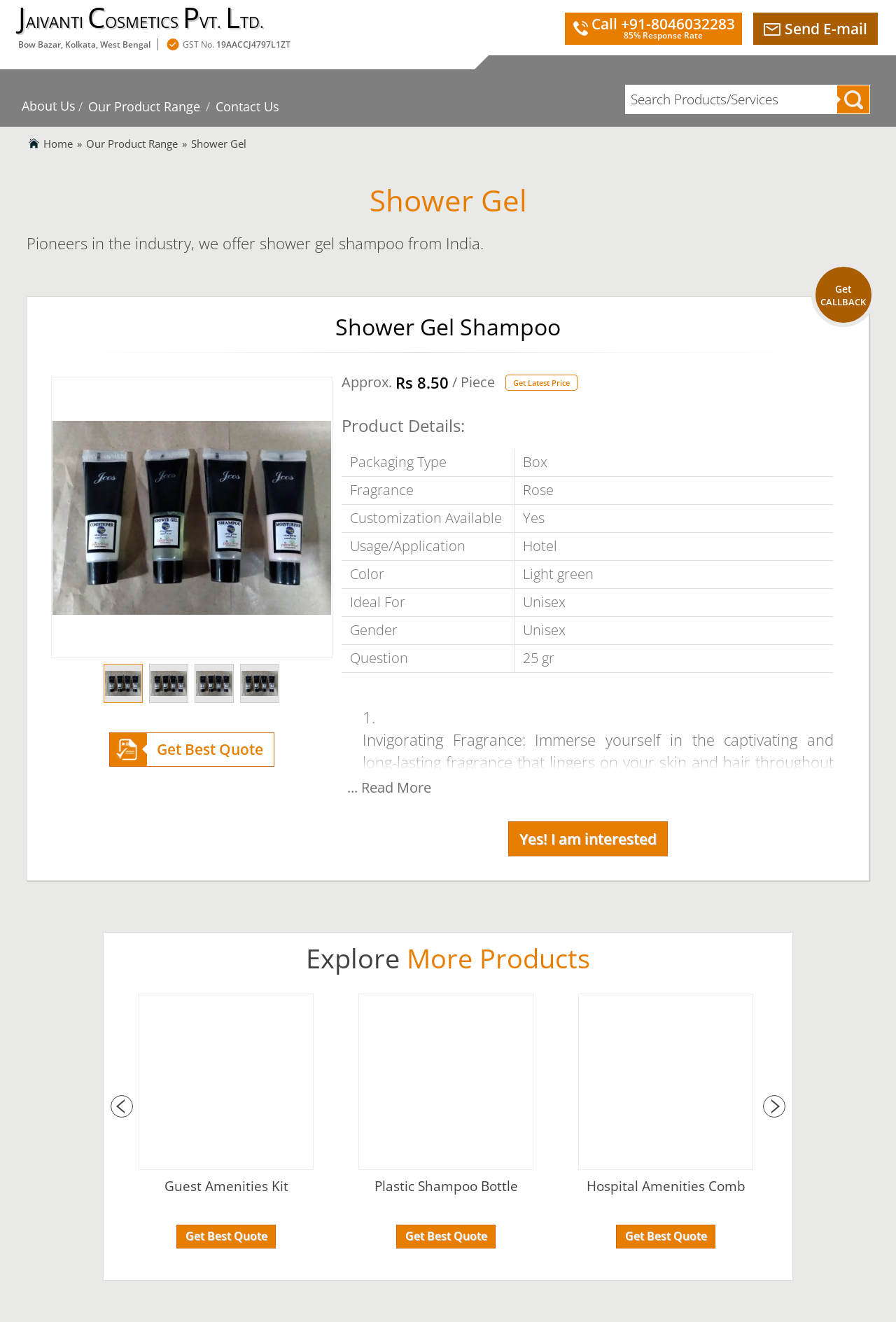Please determine the bounding box coordinates of the element to click in order to execute the following instruction: "Contact the company". The coordinates should be four float numbers between 0 and 1, specified as [left, top, right, bottom].

[0.241, 0.074, 0.312, 0.099]